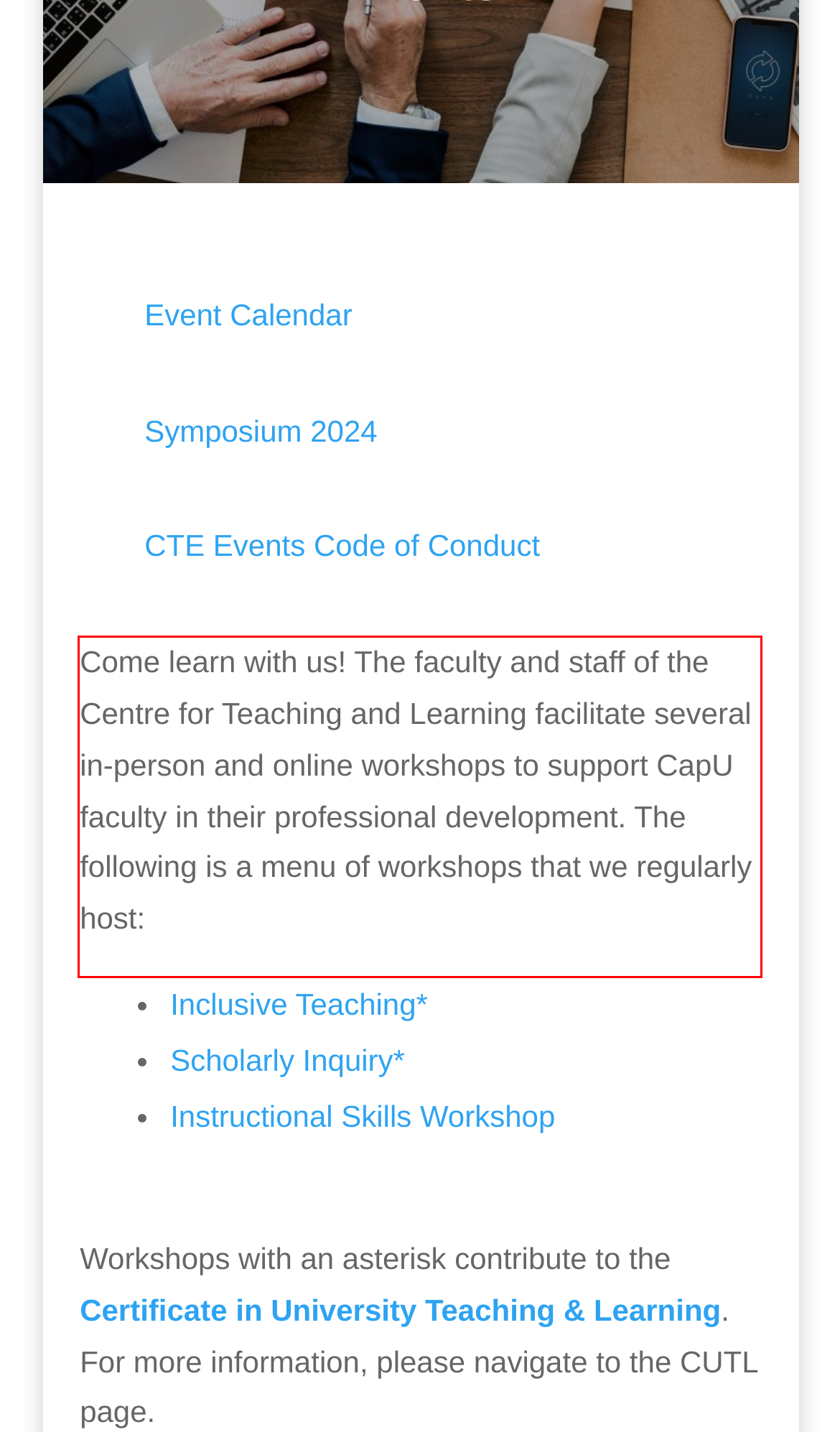Given a webpage screenshot, identify the text inside the red bounding box using OCR and extract it.

Come learn with us! The faculty and staff of the Centre for Teaching and Learning facilitate several in-person and online workshops to support CapU faculty in their professional development. The following is a menu of workshops that we regularly host: